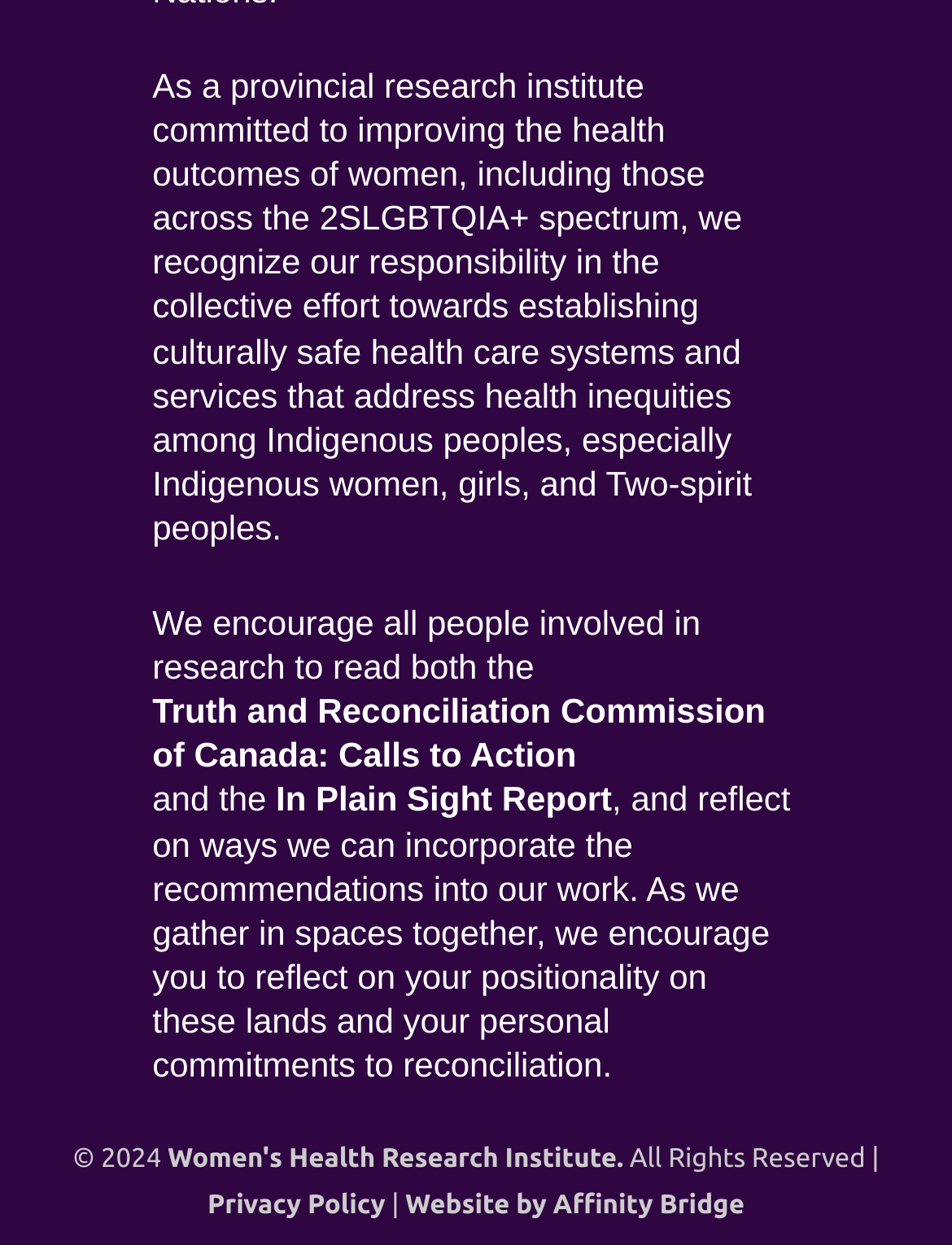Look at the image and answer the question in detail:
What is the focus of the research institute?

The focus of the research institute can be inferred from the first StaticText element, which mentions 'improving the health outcomes of women, including those across the 2SLGBTQIA+ spectrum'. This suggests that the institute is committed to researching and improving women's health.